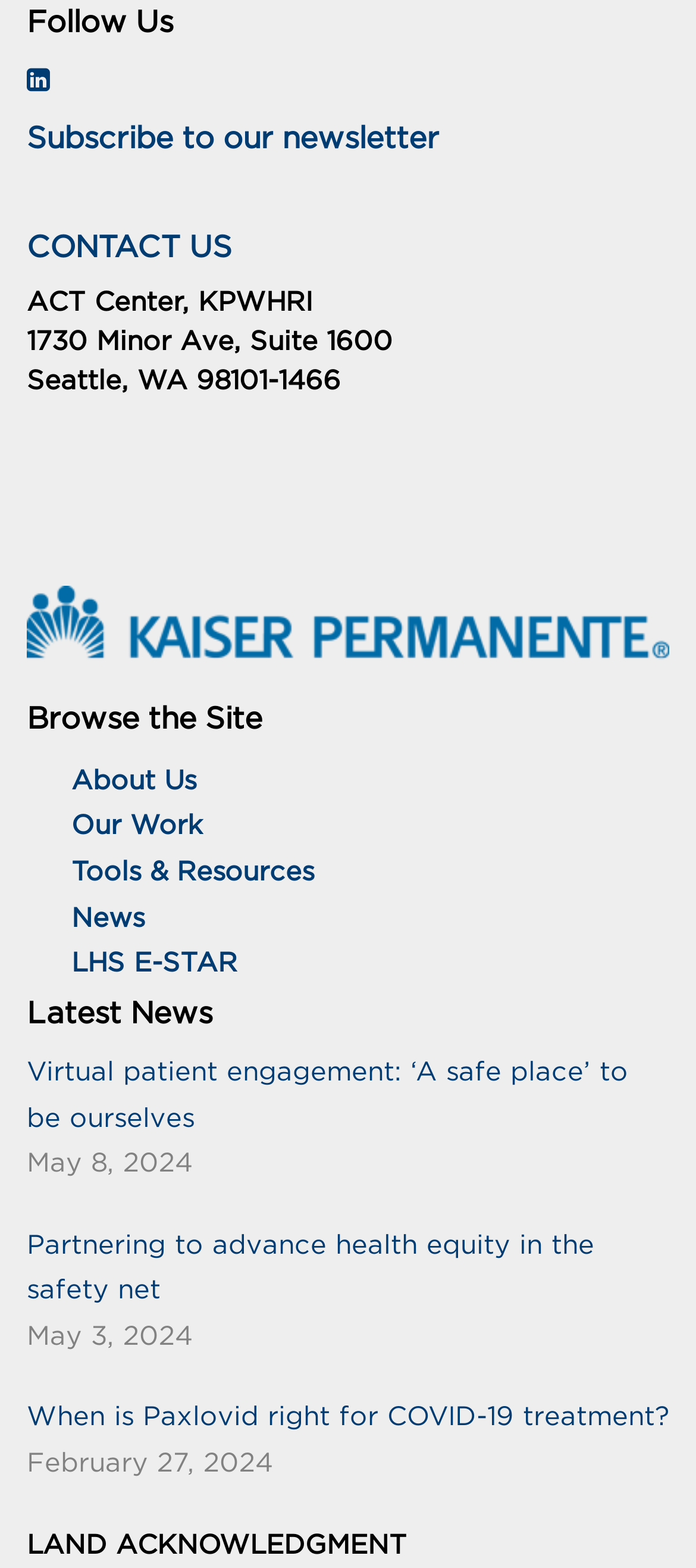Based on the element description "Subscribe to our newsletter", predict the bounding box coordinates of the UI element.

[0.038, 0.079, 0.631, 0.098]